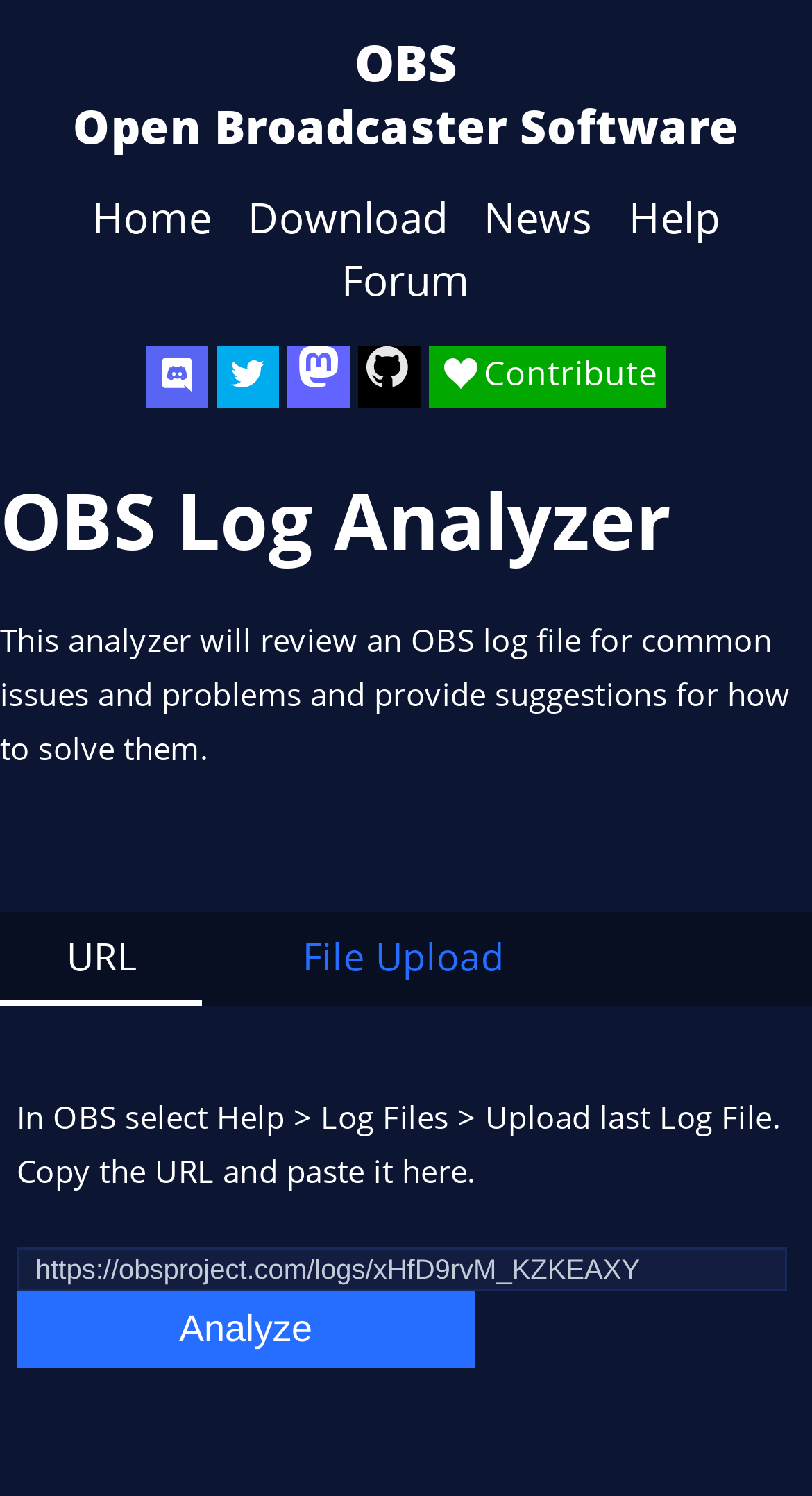Give an extensive and precise description of the webpage.

The webpage is about OBS (Open Broadcaster Software), a free and open-source software for video recording and live streaming. At the top, there is a title "Open Broadcaster Software" followed by links to OBS's social media platforms, including Discord, Twitter, and Mastodon, each accompanied by an icon. 

Below the title, there is a navigation menu with links to "Home", "Download", "News", "Help", and "Forum". 

The main content of the page is focused on the OBS Log Analyzer, which is a tool that reviews OBS log files for common issues and provides suggestions for solving them. There is a brief description of the analyzer's function below the heading. 

Underneath, there are two options to upload an OBS log file: either by pasting a URL or by uploading a file. The URL option has a text box where users can enter the URL, and there is a sample URL provided as a placeholder. The file upload option is a separate link. 

There is a brief instruction on how to obtain the log file from OBS, and a button labeled "Analyze" at the bottom to initiate the analysis process.